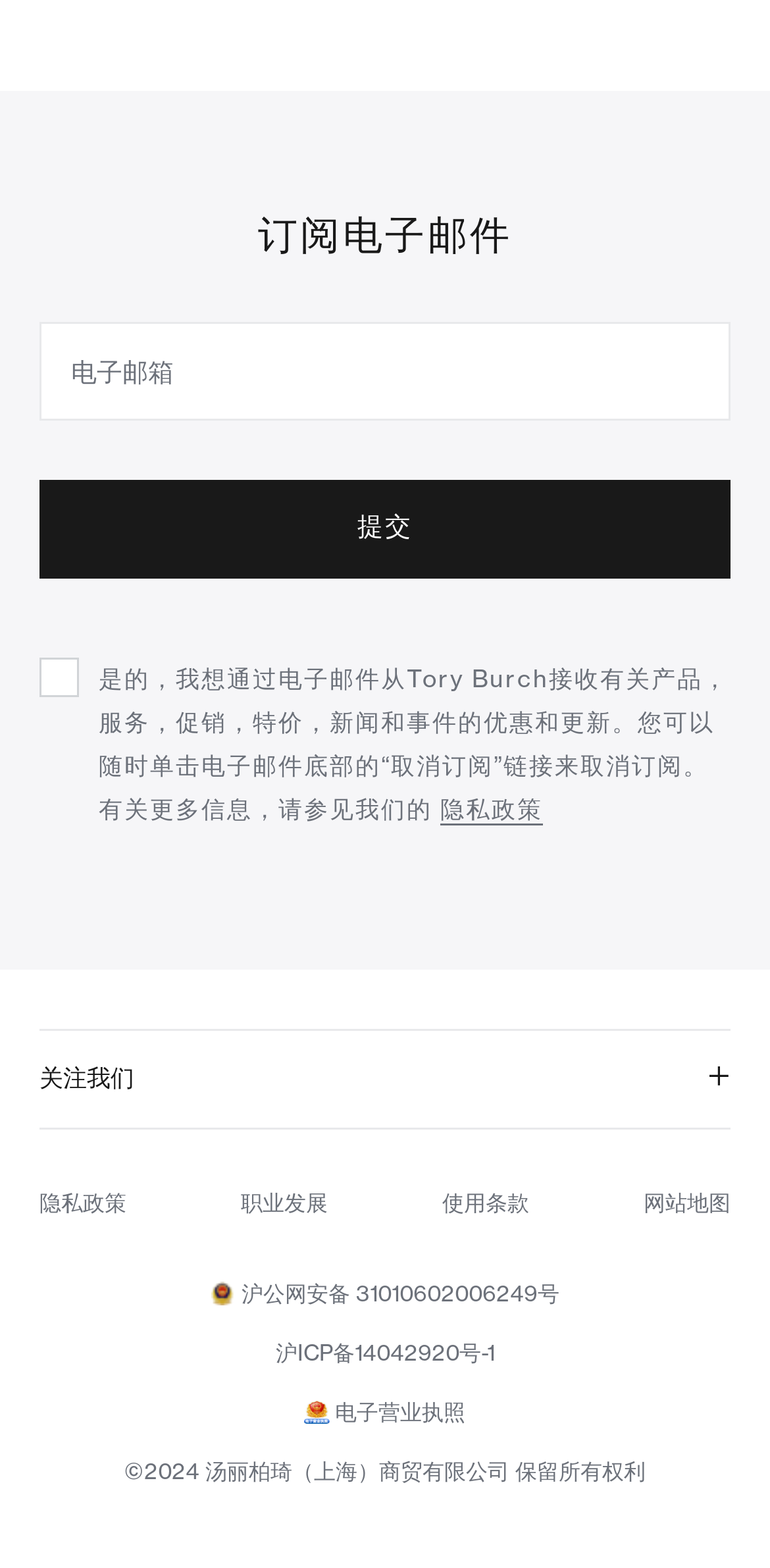Respond to the question below with a concise word or phrase:
What is the purpose of the textbox?

Enter email